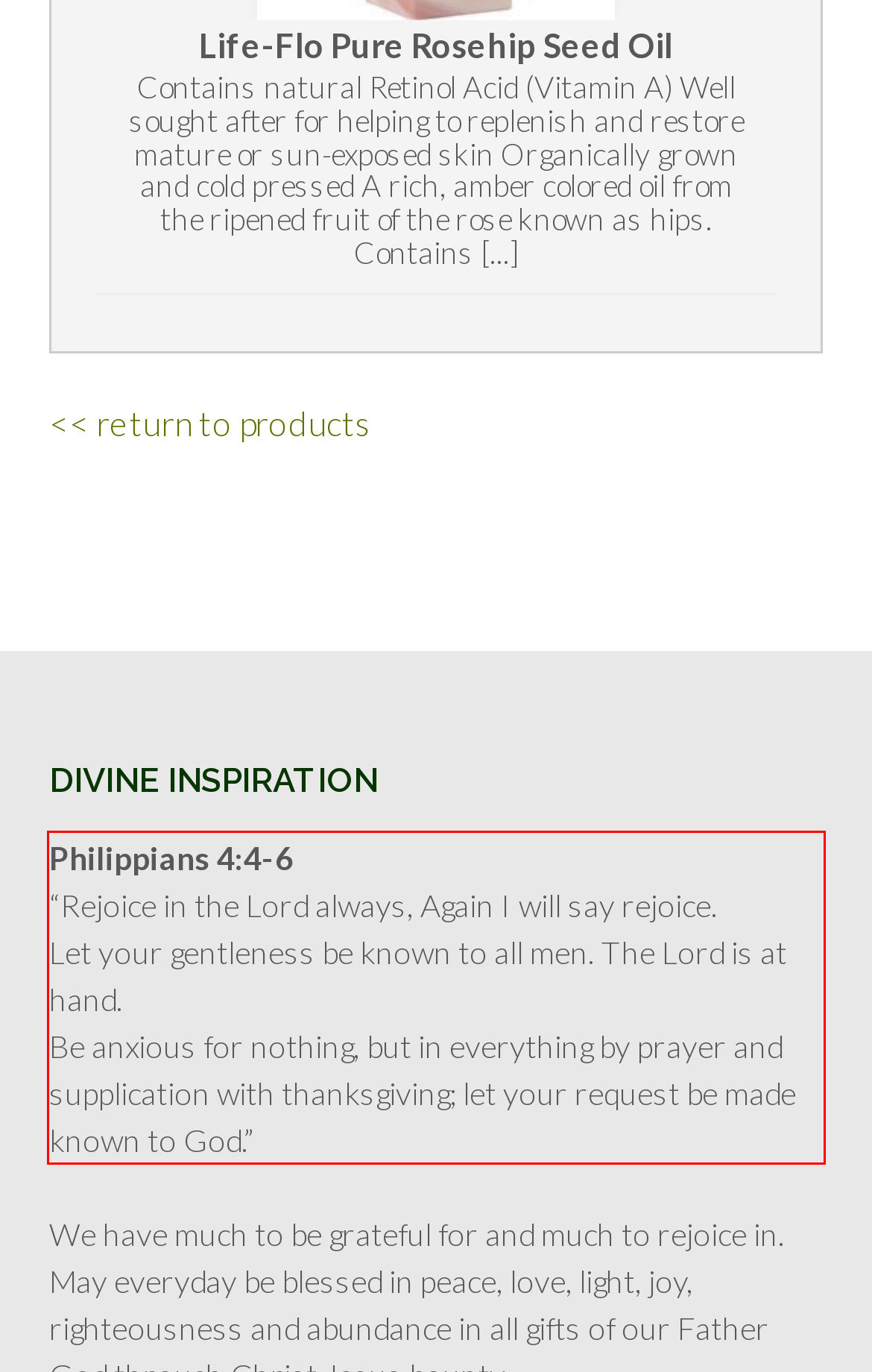Please recognize and transcribe the text located inside the red bounding box in the webpage image.

Philippians 4:4-6 “Rejoice in the Lord always, Again I will say rejoice. Let your gentleness be known to all men. The Lord is at hand. Be anxious for nothing, but in everything by prayer and supplication with thanksgiving; let your request be made known to God.”